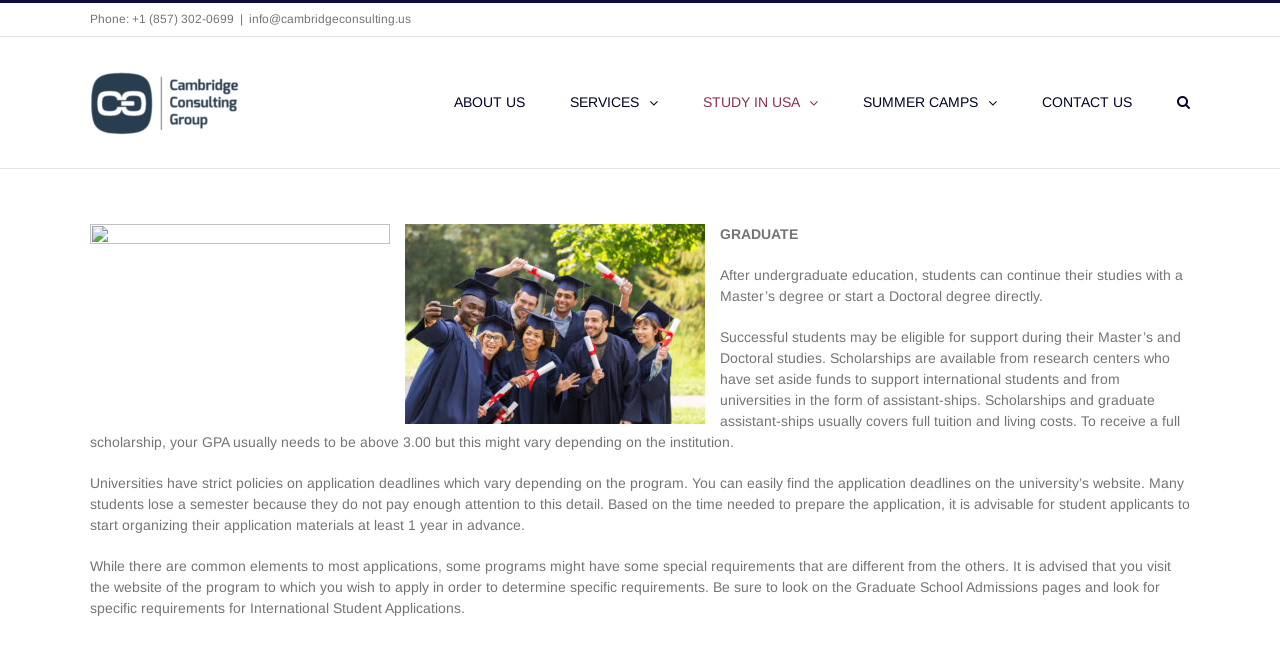Determine the bounding box for the UI element as described: "SUMMER CAMPS". The coordinates should be represented as four float numbers between 0 and 1, formatted as [left, top, right, bottom].

[0.674, 0.056, 0.779, 0.252]